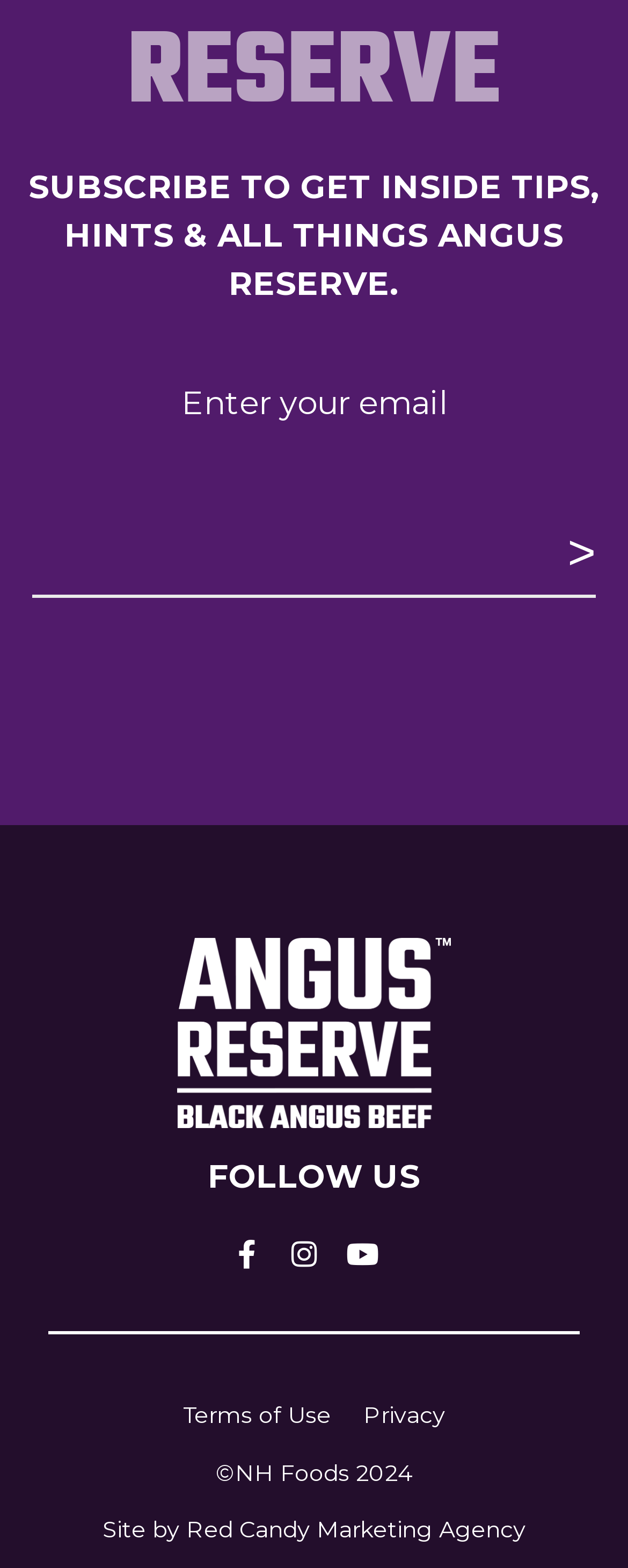How many links are there at the bottom of the webpage?
Refer to the image and give a detailed answer to the question.

There are three links at the bottom of the webpage, which are 'Terms of Use', 'Privacy', and 'Red Candy Marketing Agency', as indicated by the link elements with the corresponding text.